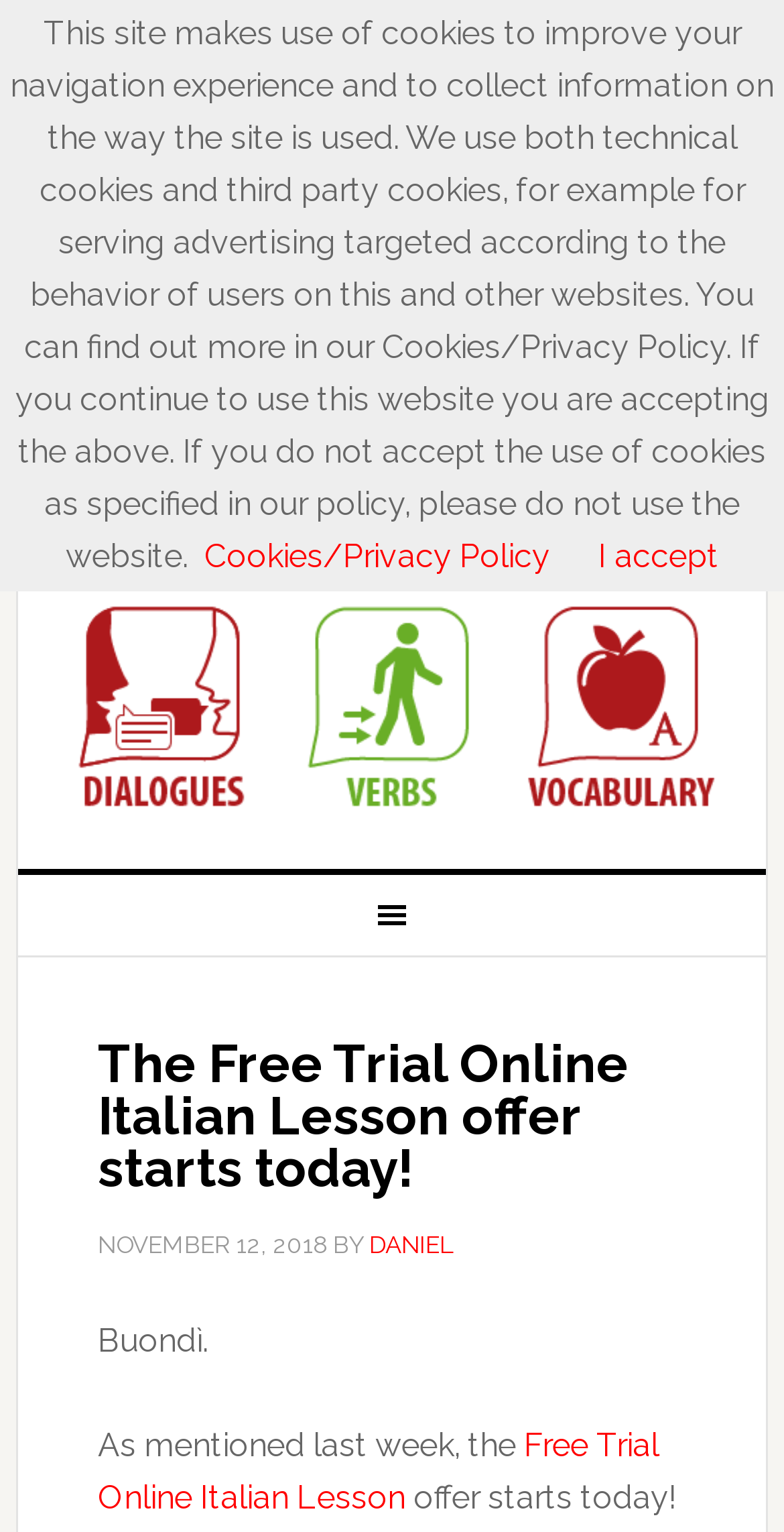What is the name of the online Italian club?
Using the visual information from the image, give a one-word or short-phrase answer.

ONLINE ITALIAN CLUB